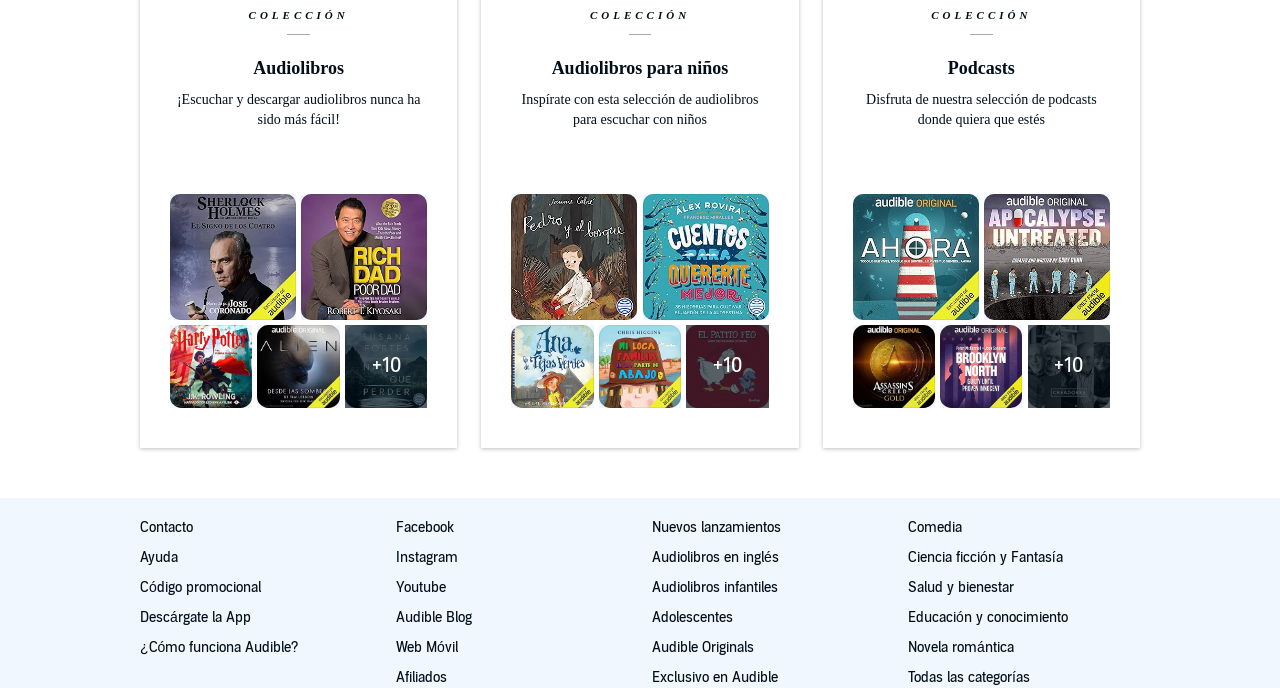Bounding box coordinates are to be given in the format (top-left x, top-left y, bottom-right x, bottom-right y). All values must be floating point numbers between 0 and 1. Provide the bounding box coordinate for the UI element described as: Adolescentes

[0.509, 0.885, 0.573, 0.909]